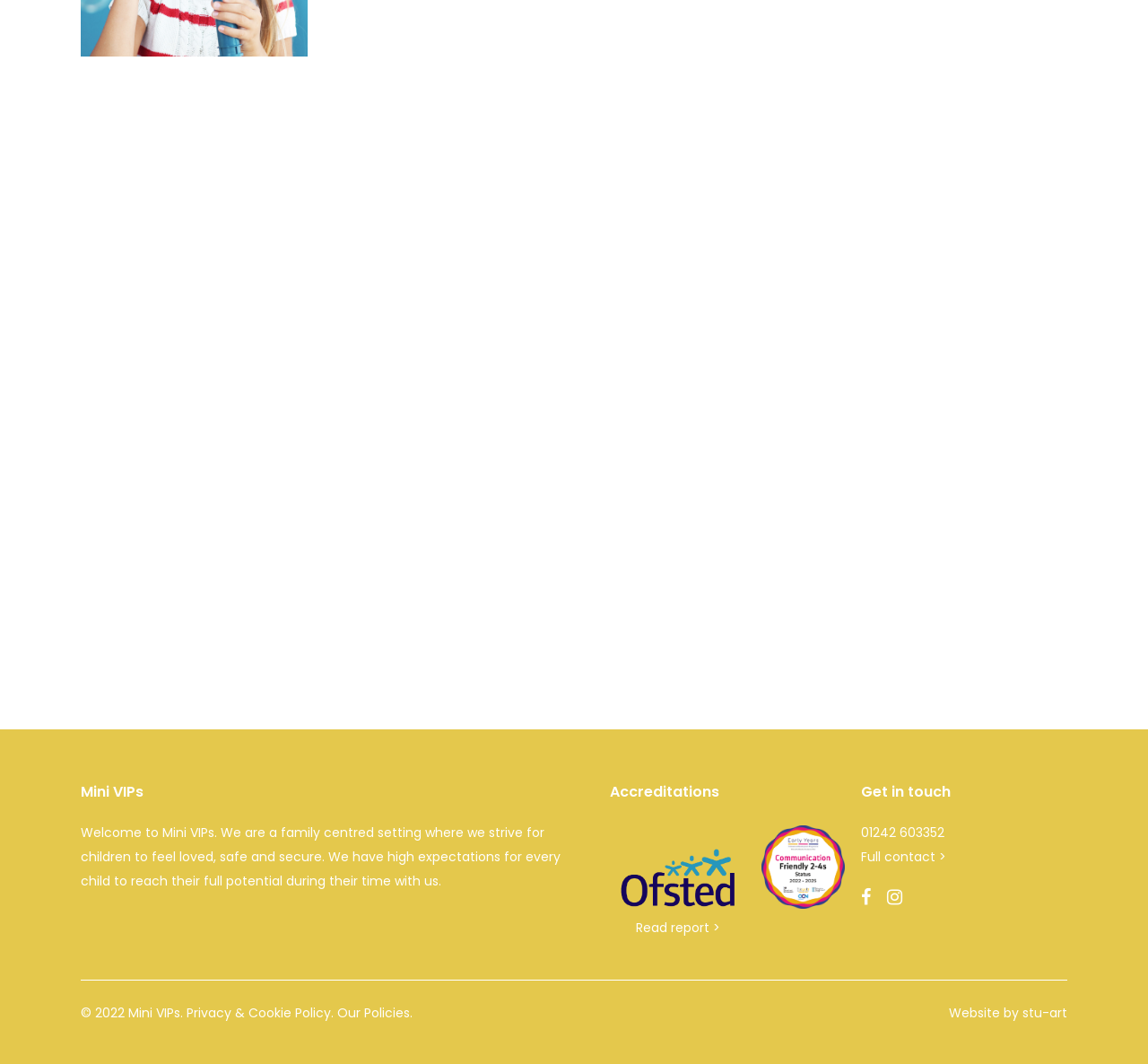Please provide the bounding box coordinates for the element that needs to be clicked to perform the following instruction: "Visit 'Website by stu-art'". The coordinates should be given as four float numbers between 0 and 1, i.e., [left, top, right, bottom].

[0.827, 0.944, 0.93, 0.961]